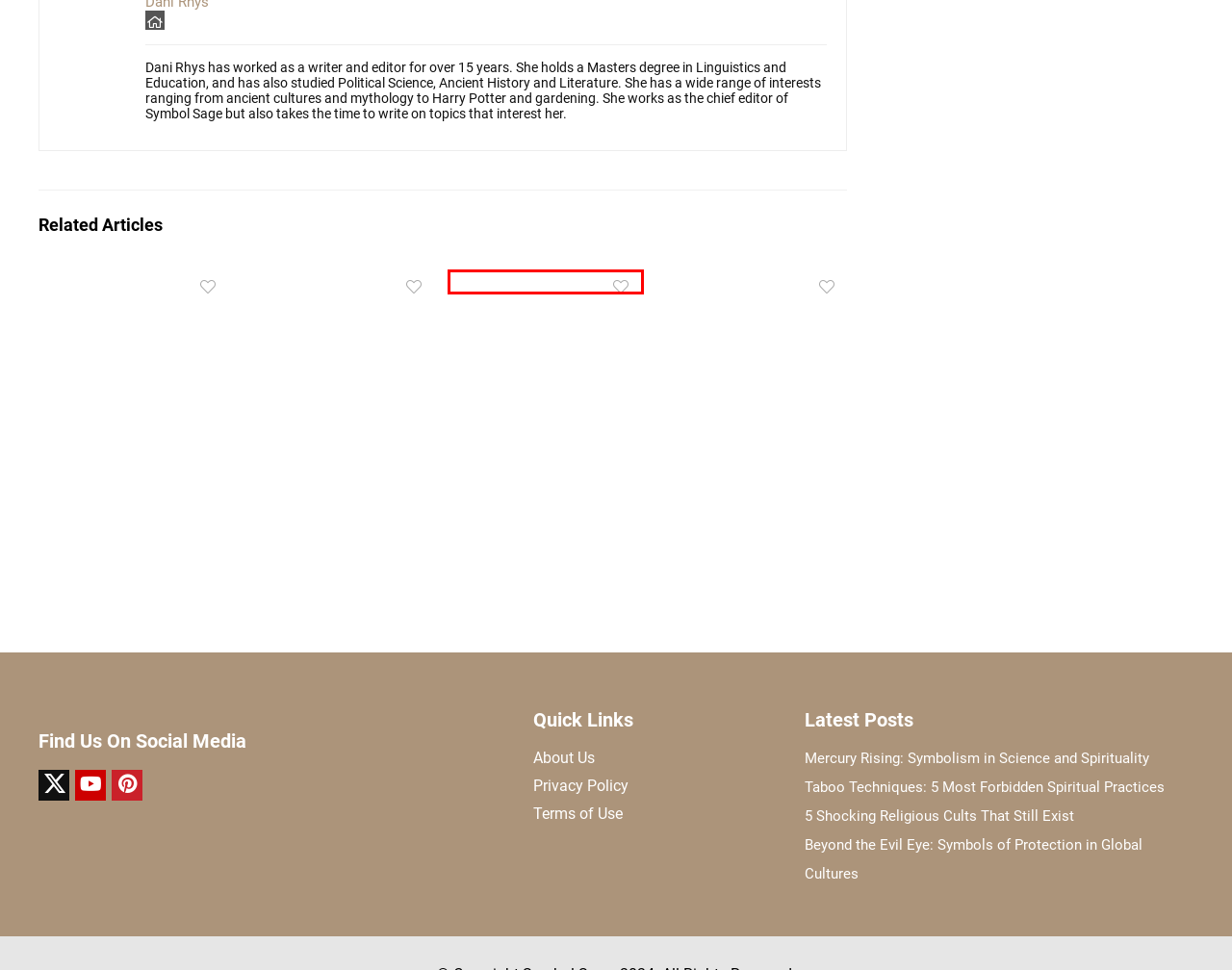Inspect the screenshot of a webpage with a red rectangle bounding box. Identify the webpage description that best corresponds to the new webpage after clicking the element inside the bounding box. Here are the candidates:
A. Information Archives - Symbol Sage
B. Terms of Use - Symbol Sage
C. Druidism: The Enduring Power of Celtic Spiritual Traditions - Symbol Sage
D. Welcome to Symbol Sage! - Symbol Sage
E. Symbol Sage: Meaning For Your Journey
F. Dreadful Possessions: 7 Most Terrifying Demons to Avoid - Symbol Sage
G. Beyond the Evil Eye: Symbols of Protection in Global Cultures - Symbol Sage
H. Privacy Policy - Symbol Sage

C